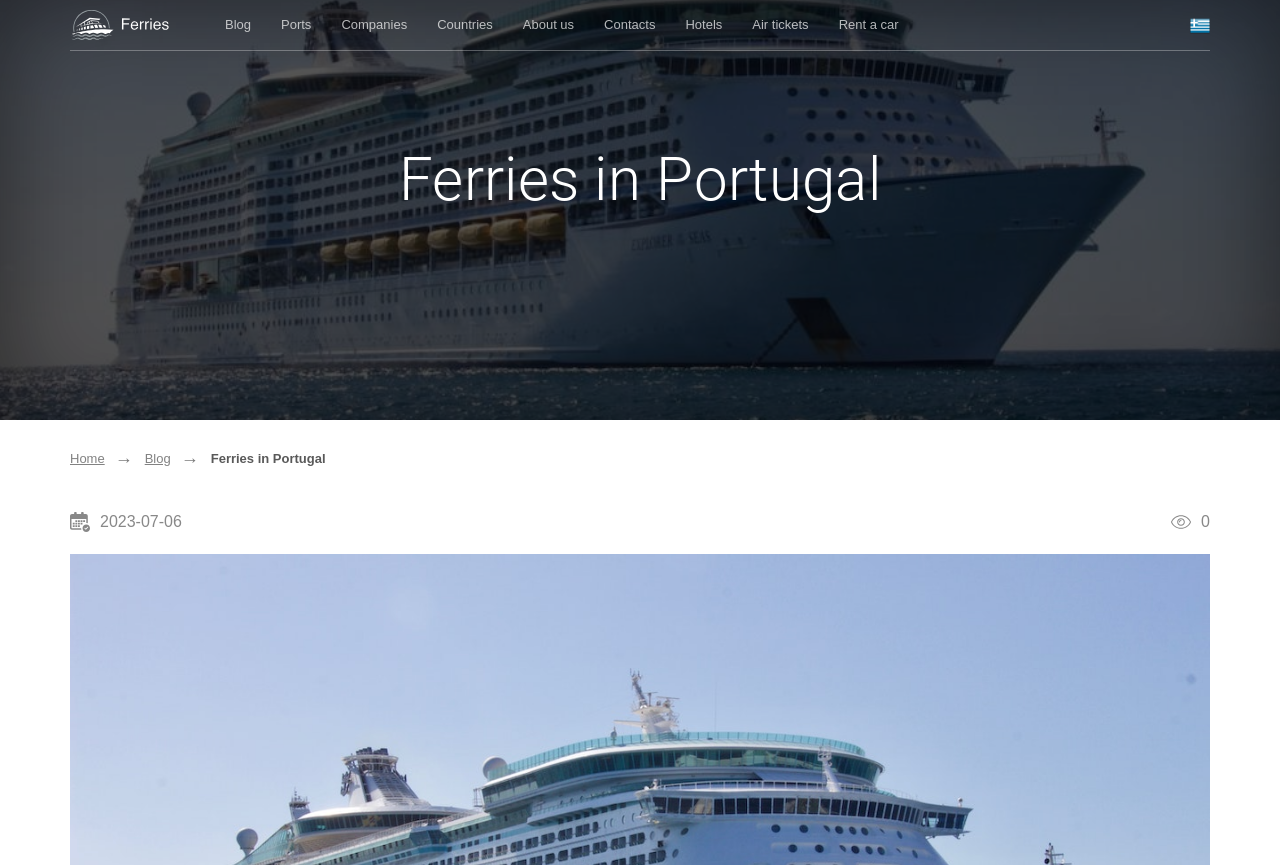Answer the question using only one word or a concise phrase: What is the date mentioned on the webpage?

2023-07-06